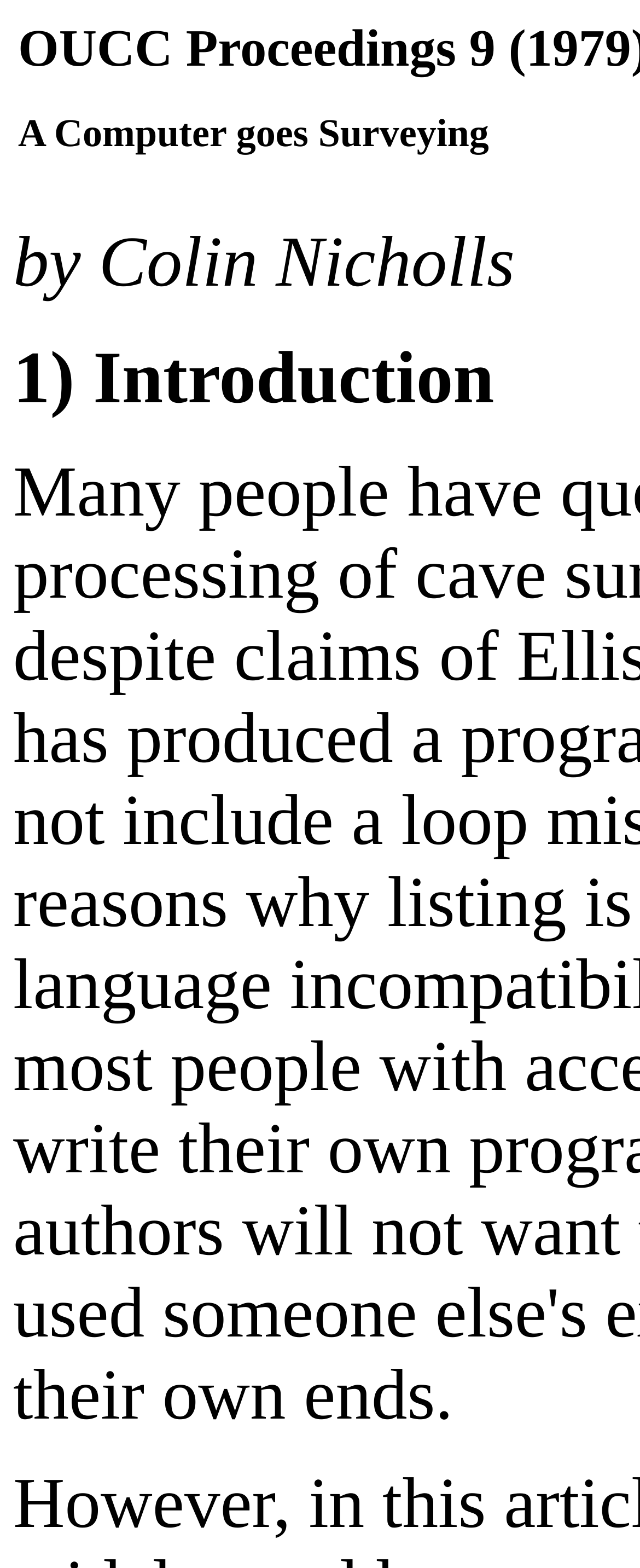What is the title or heading displayed on the webpage?

OUCC Proceedings 9 (1979)